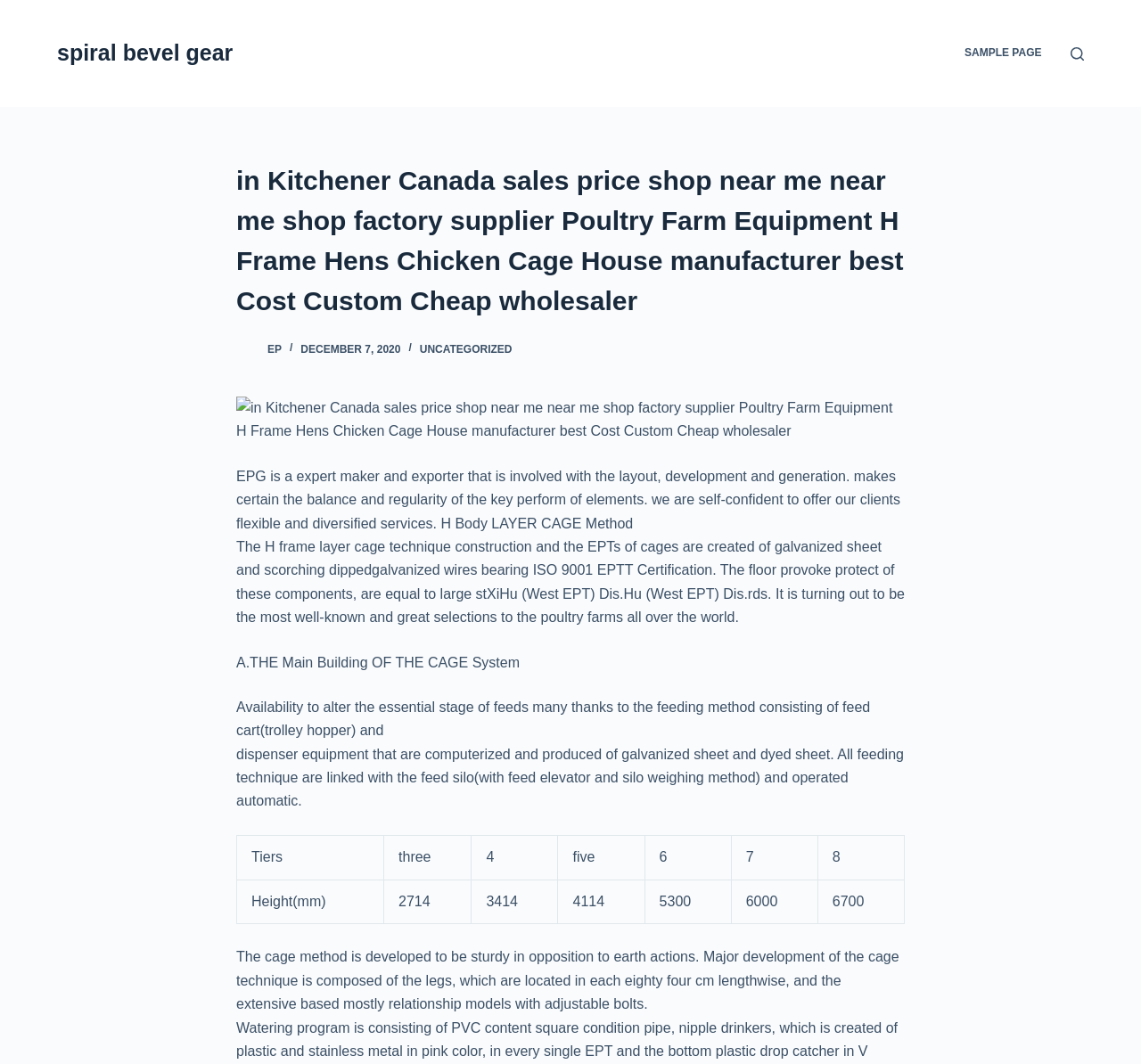What is the purpose of the feeding system?
Examine the screenshot and reply with a single word or phrase.

To dispense feed to poultry